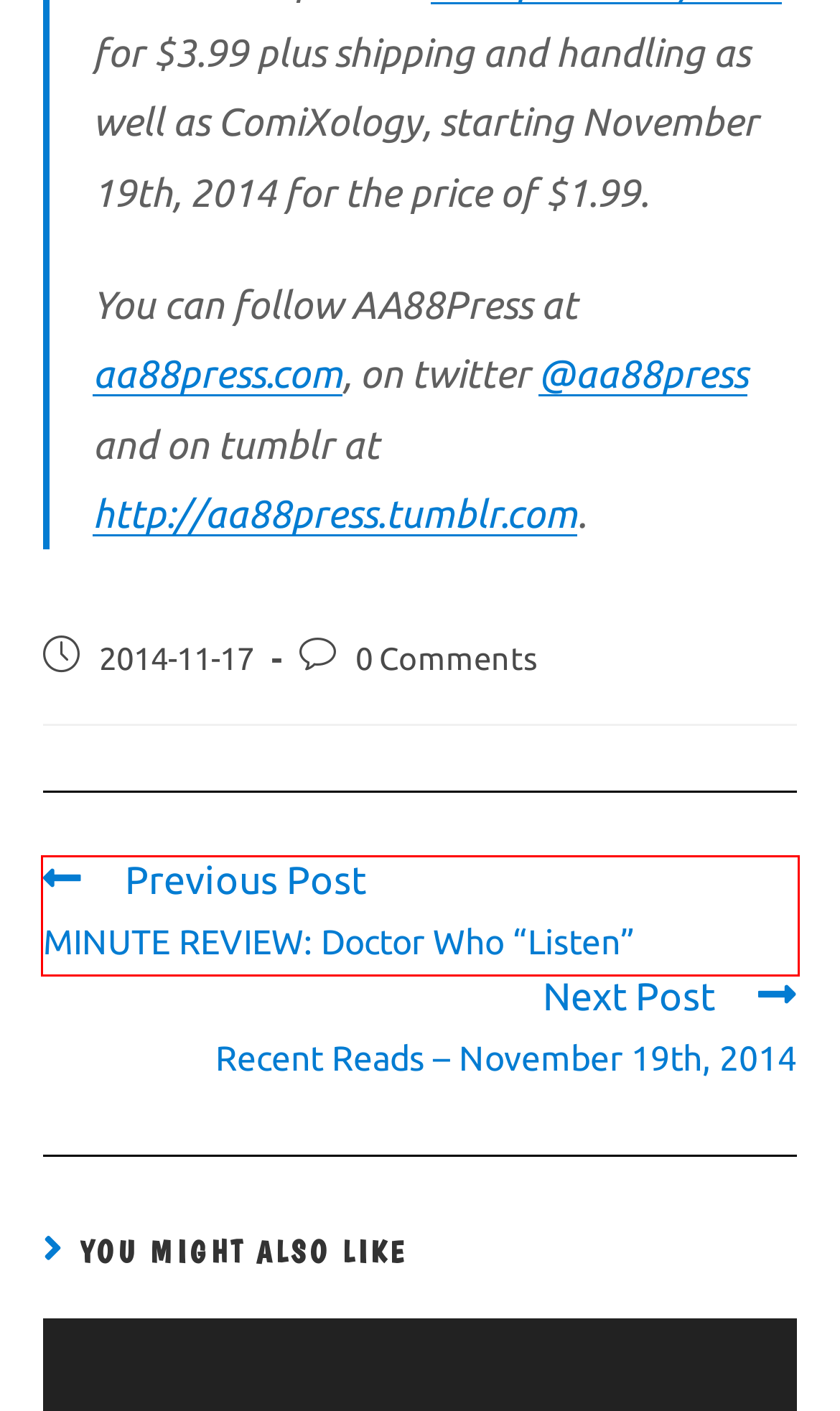You have a screenshot of a webpage with a red rectangle bounding box around a UI element. Choose the best description that matches the new page after clicking the element within the bounding box. The candidate descriptions are:
A. Full Screen Bleed: Halloween Horror Week 5 - Grawlix Podcast
B. Doctor Who: Classic Doctors New Monsters Vol. 1 Review - Grawlix Podcast
C. Recent Reads - November 19th, 2014 - Grawlix Podcast
D. MINUTE REVIEW: Doctor Who "Listen" - Grawlix Podcast
E. REVIEW - Doctor Who: The Waters of Amsterdam - Grawlix Podcast
F. Electronic Media Collective – Your New Home for Entertainment Podcasts
G. Privacy Policy – Akismet
H. Privacy Policy - Grawlix Podcast

D